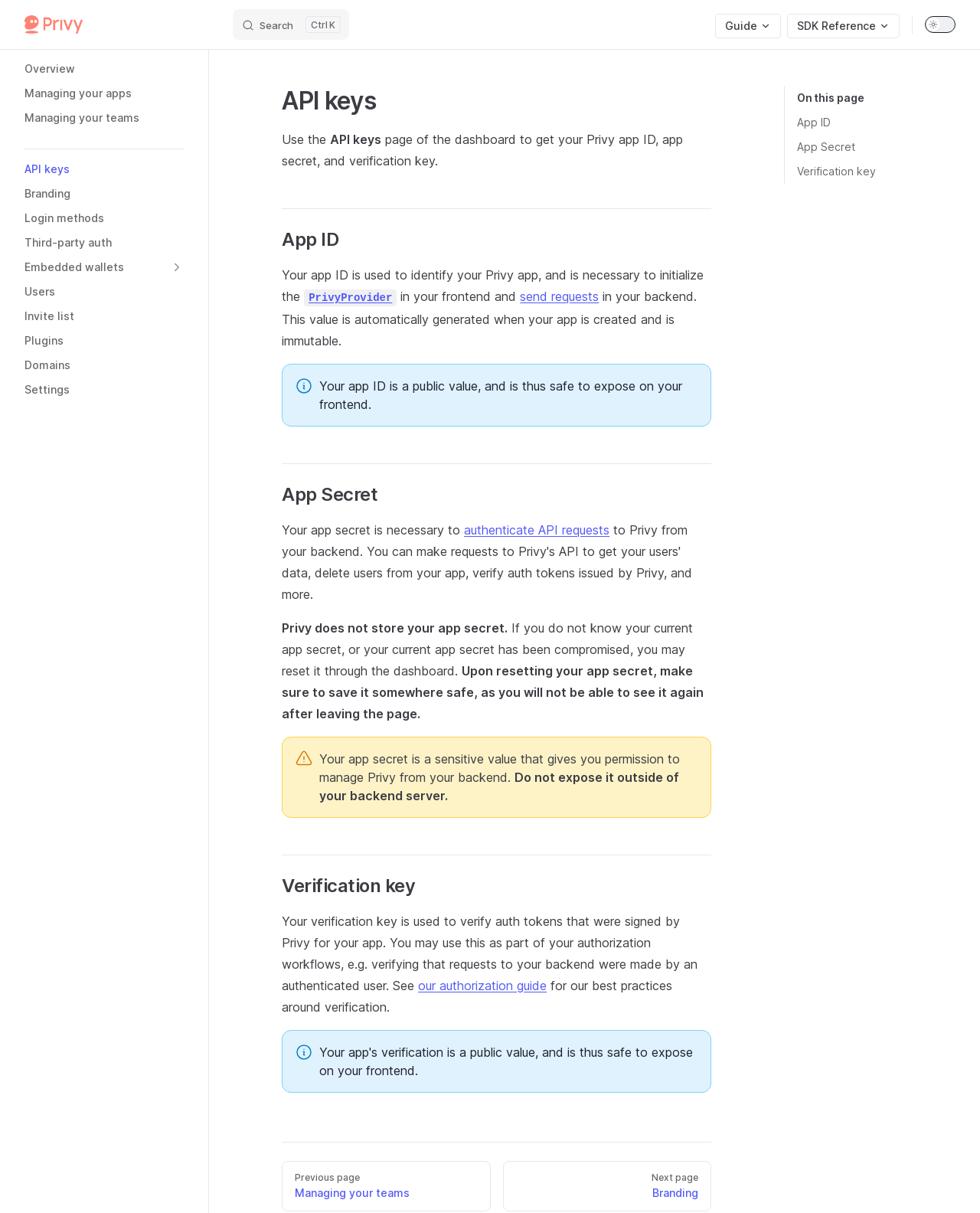Highlight the bounding box of the UI element that corresponds to this description: "title="Switch to dark theme"".

[0.944, 0.013, 0.975, 0.027]